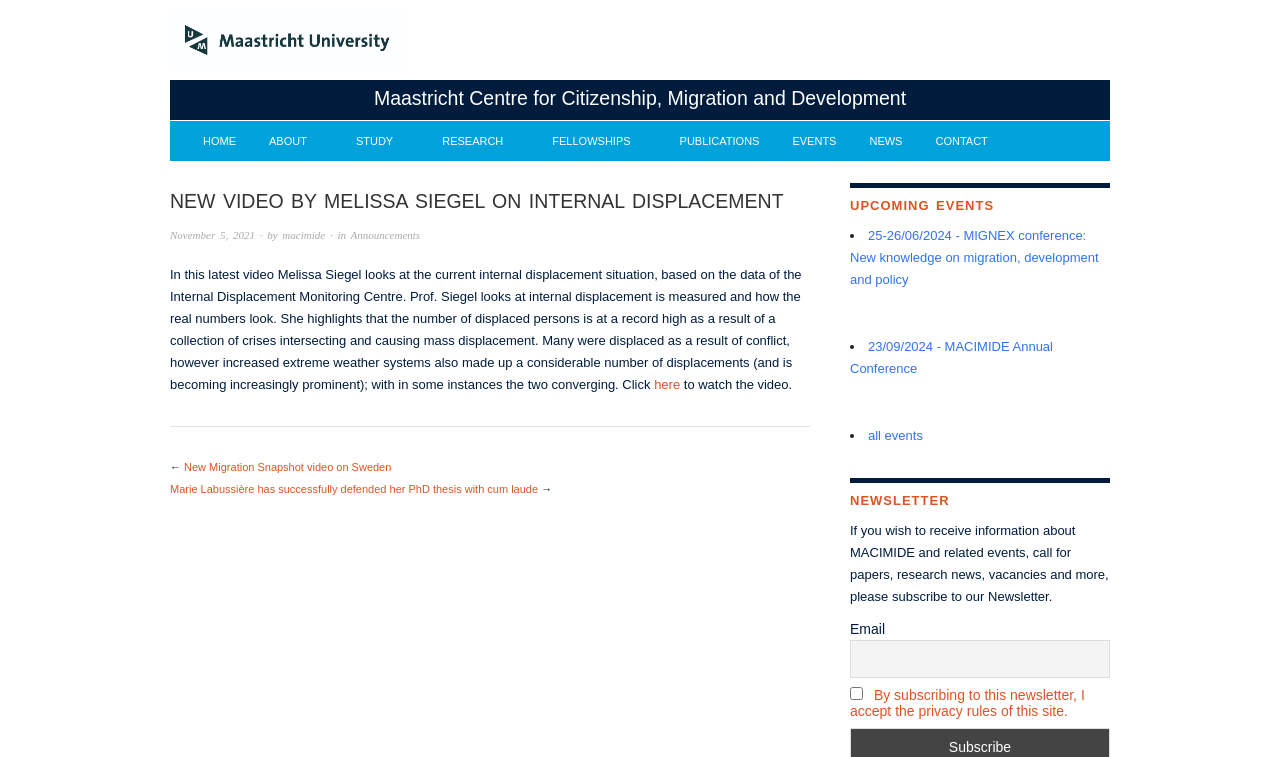What is the date of the MIGNEX conference?
Answer the question in a detailed and comprehensive manner.

The date of the MIGNEX conference can be found in the 'UPCOMING EVENTS' section, where it is listed as '25-26/06/2024 - MIGNEX conference: New knowledge on migration, development and policy'.